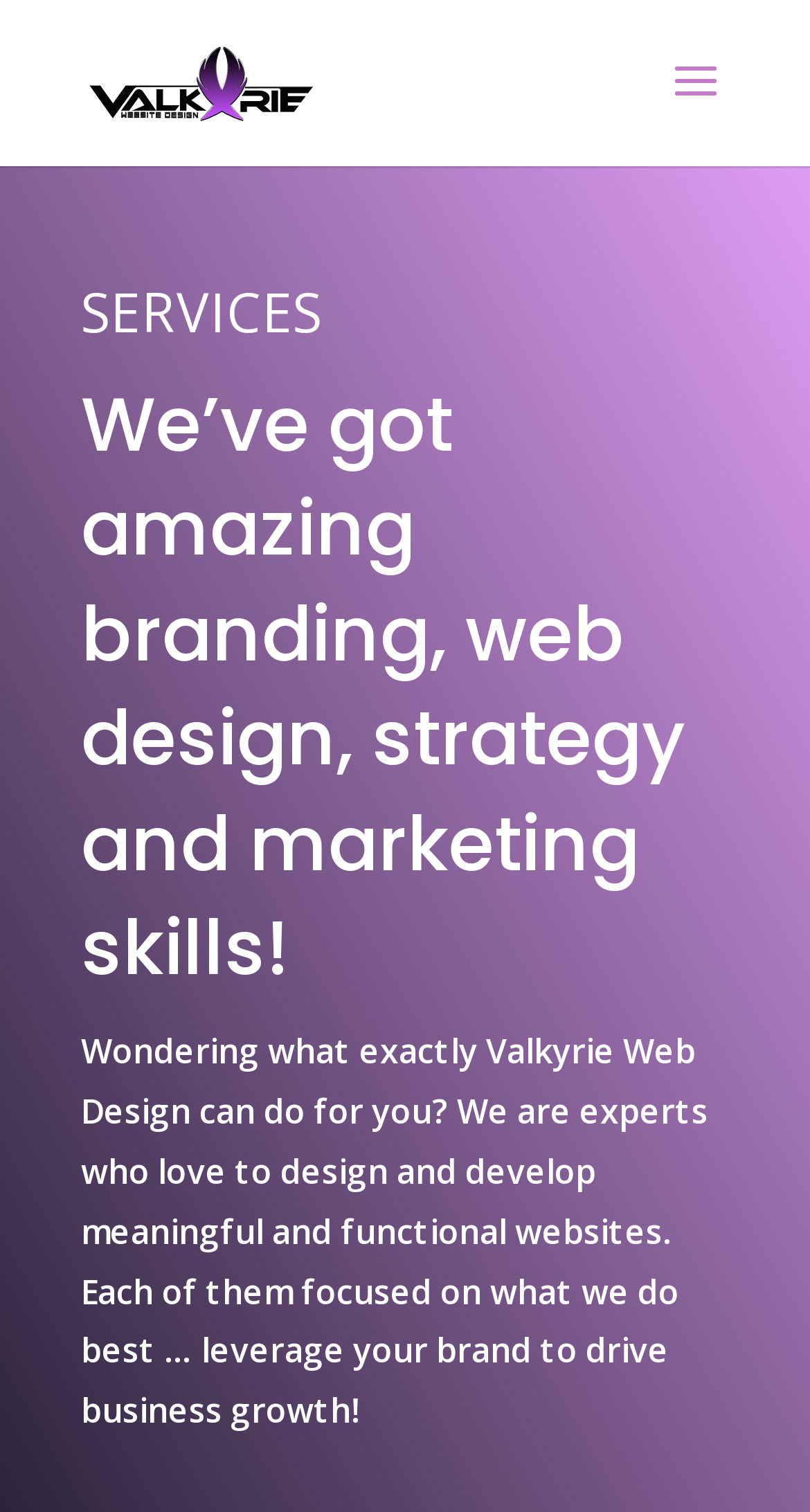Please find the bounding box coordinates in the format (top-left x, top-left y, bottom-right x, bottom-right y) for the given element description. Ensure the coordinates are floating point numbers between 0 and 1. Description: alt="Valkyrie Web Design Services"

[0.11, 0.039, 0.394, 0.066]